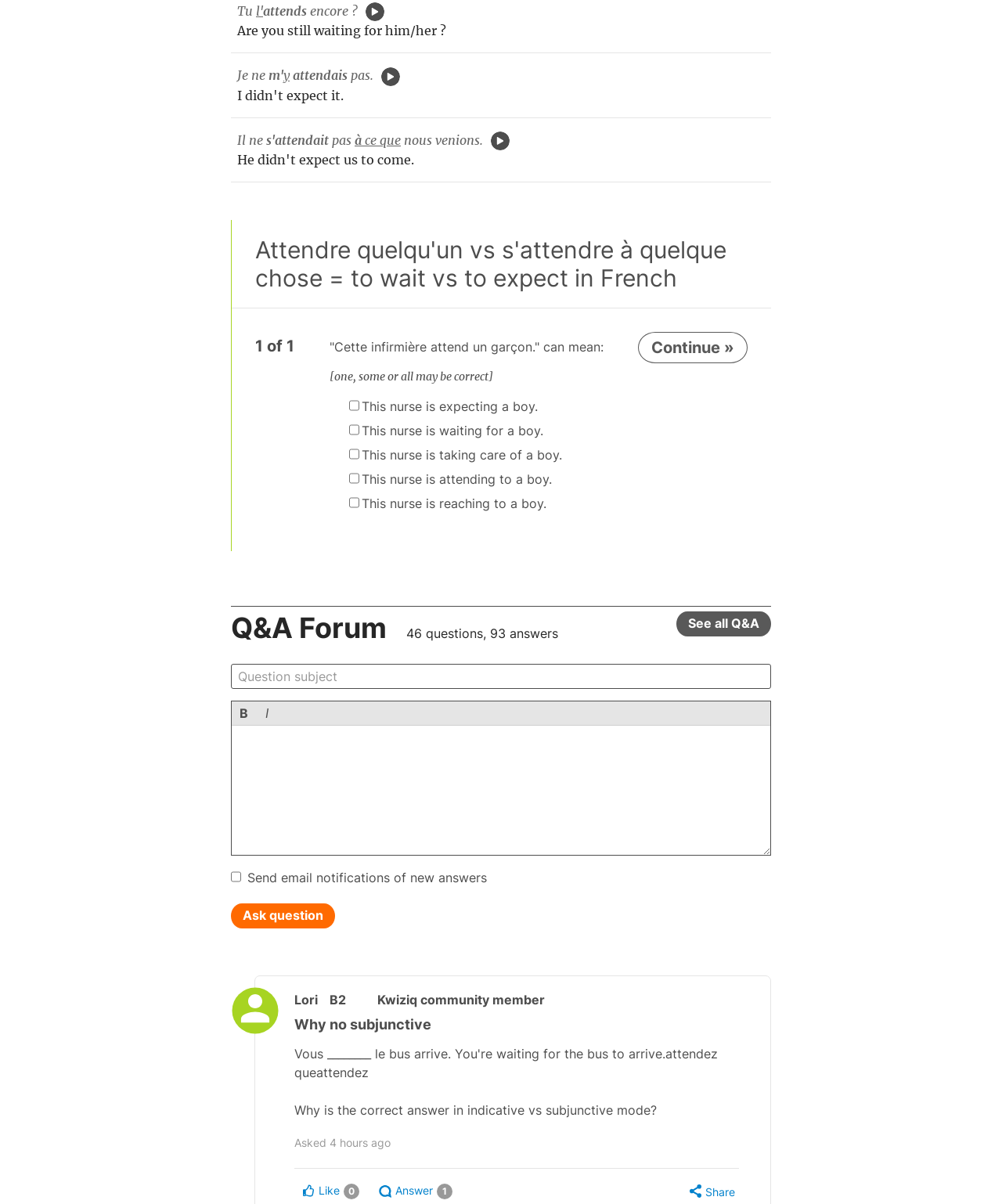Locate the bounding box coordinates of the clickable area to execute the instruction: "Click the 'Continue »' button". Provide the coordinates as four float numbers between 0 and 1, represented as [left, top, right, bottom].

[0.637, 0.276, 0.746, 0.302]